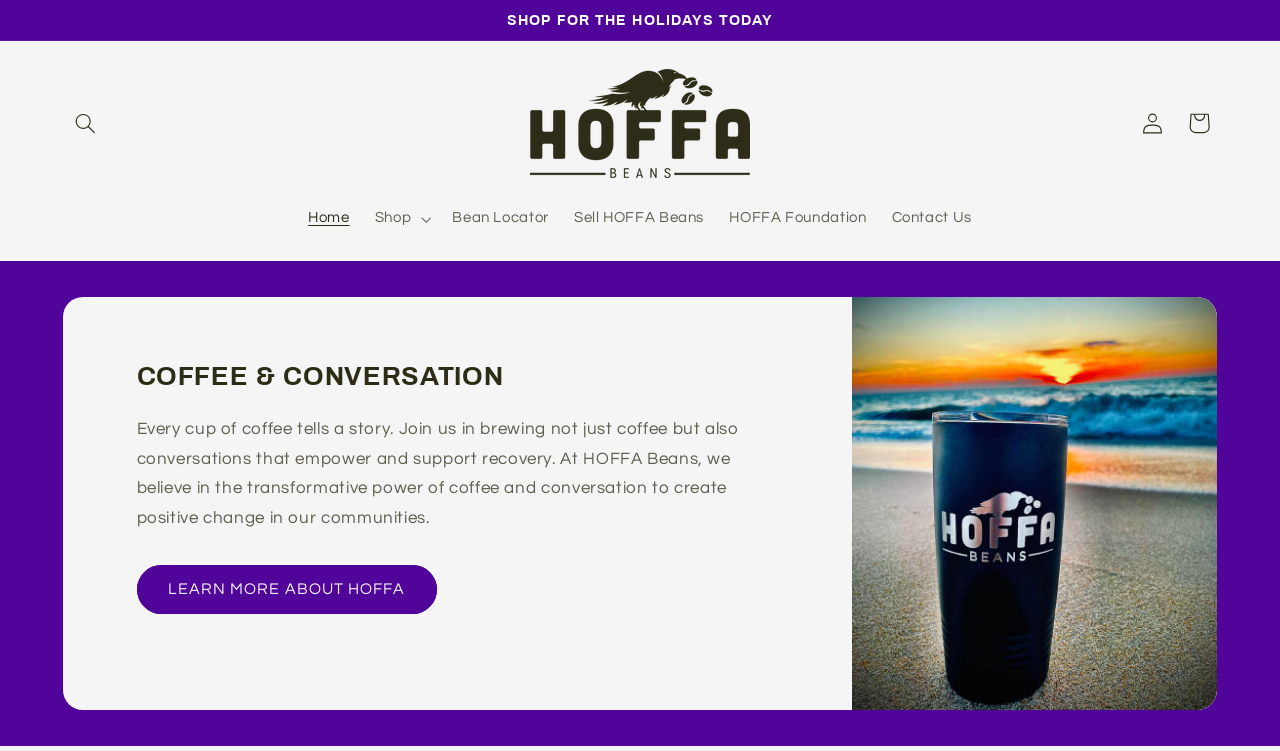Please identify the bounding box coordinates of the element on the webpage that should be clicked to follow this instruction: "Go to Home page". The bounding box coordinates should be given as four float numbers between 0 and 1, formatted as [left, top, right, bottom].

[0.231, 0.262, 0.283, 0.321]